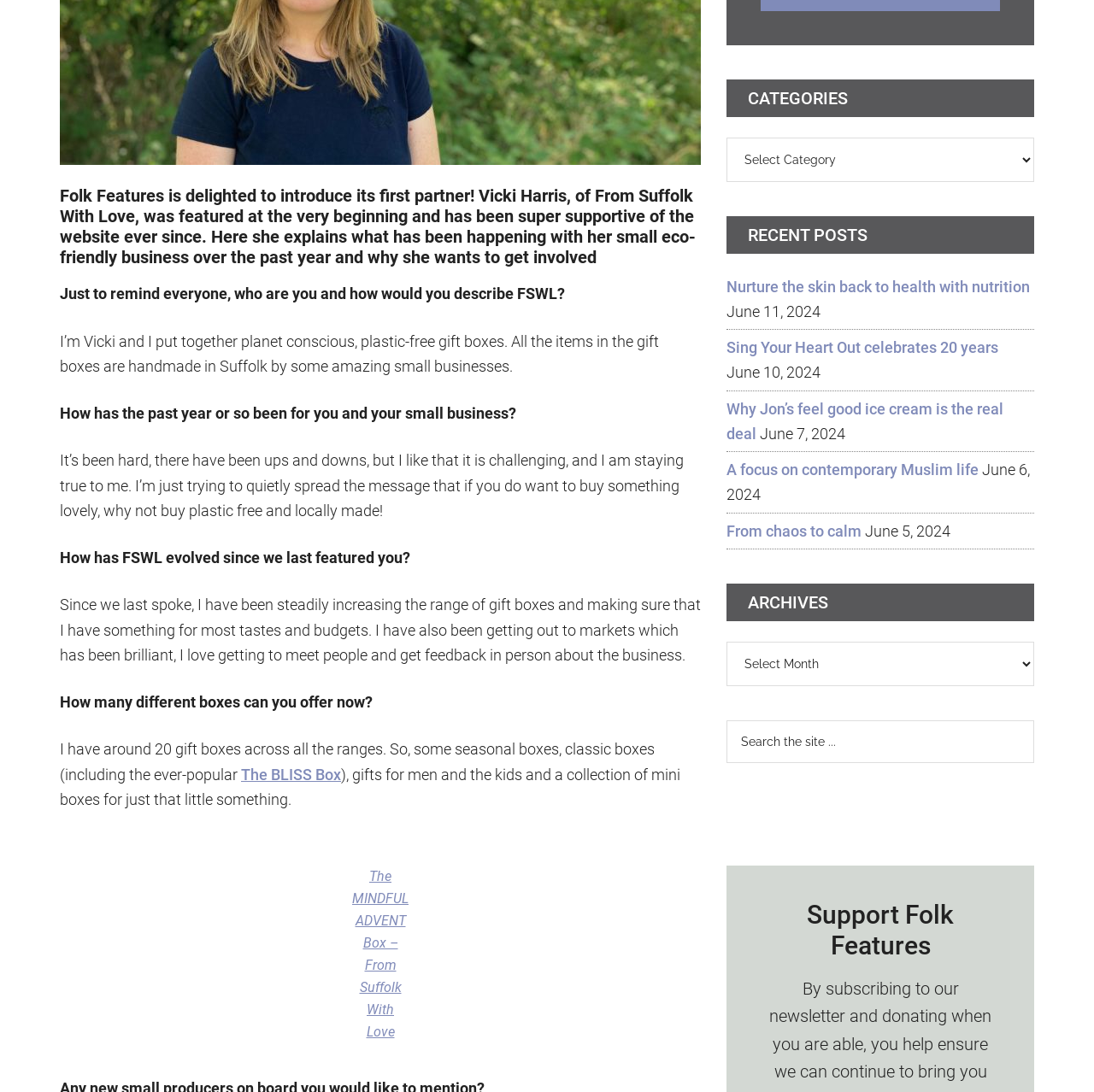Determine the bounding box for the described HTML element: "All About Our Cocker Spaniels". Ensure the coordinates are four float numbers between 0 and 1 in the format [left, top, right, bottom].

None